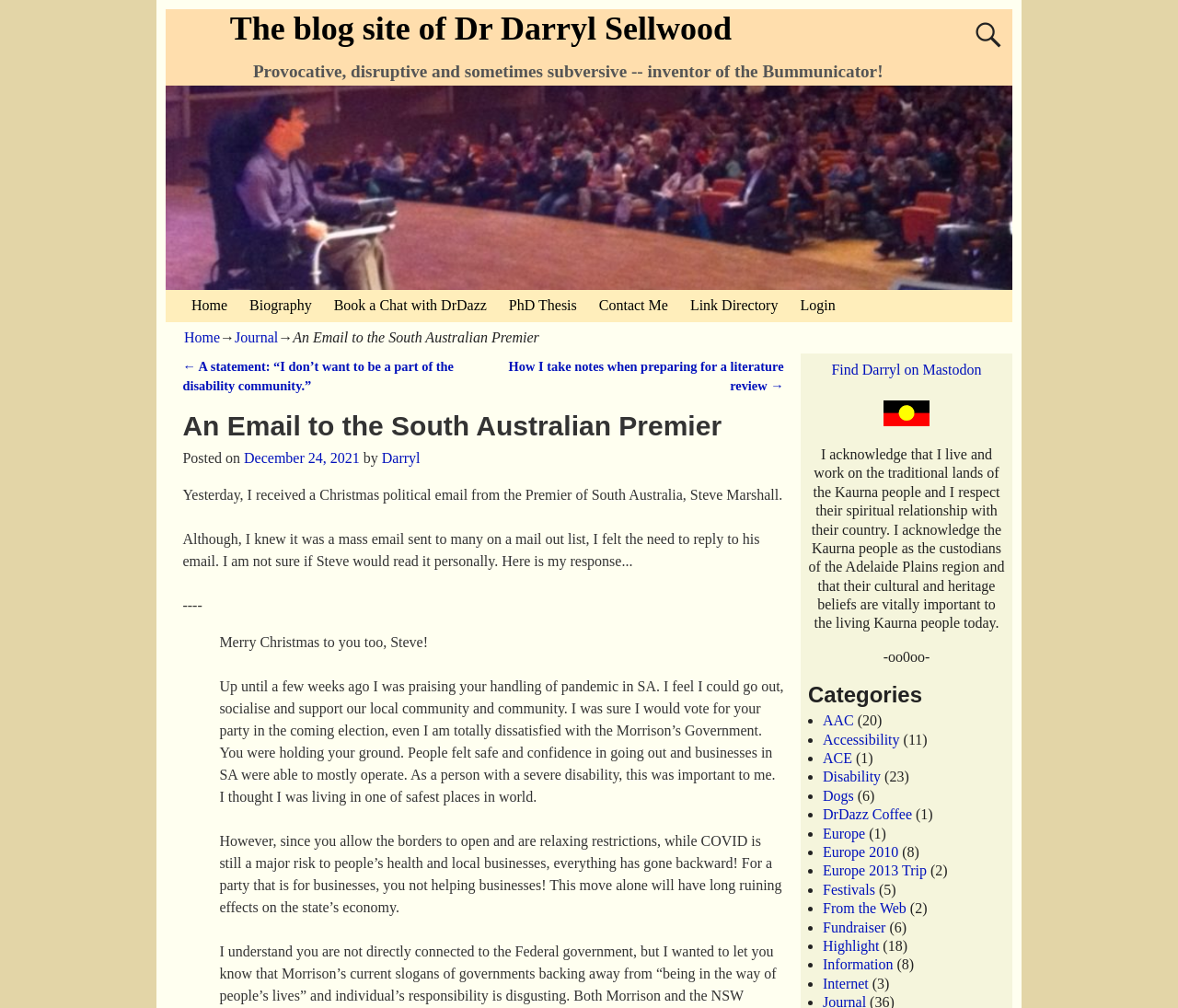Identify and provide the bounding box coordinates of the UI element described: "Link Directory". The coordinates should be formatted as [left, top, right, bottom], with each number being a float between 0 and 1.

[0.576, 0.287, 0.67, 0.319]